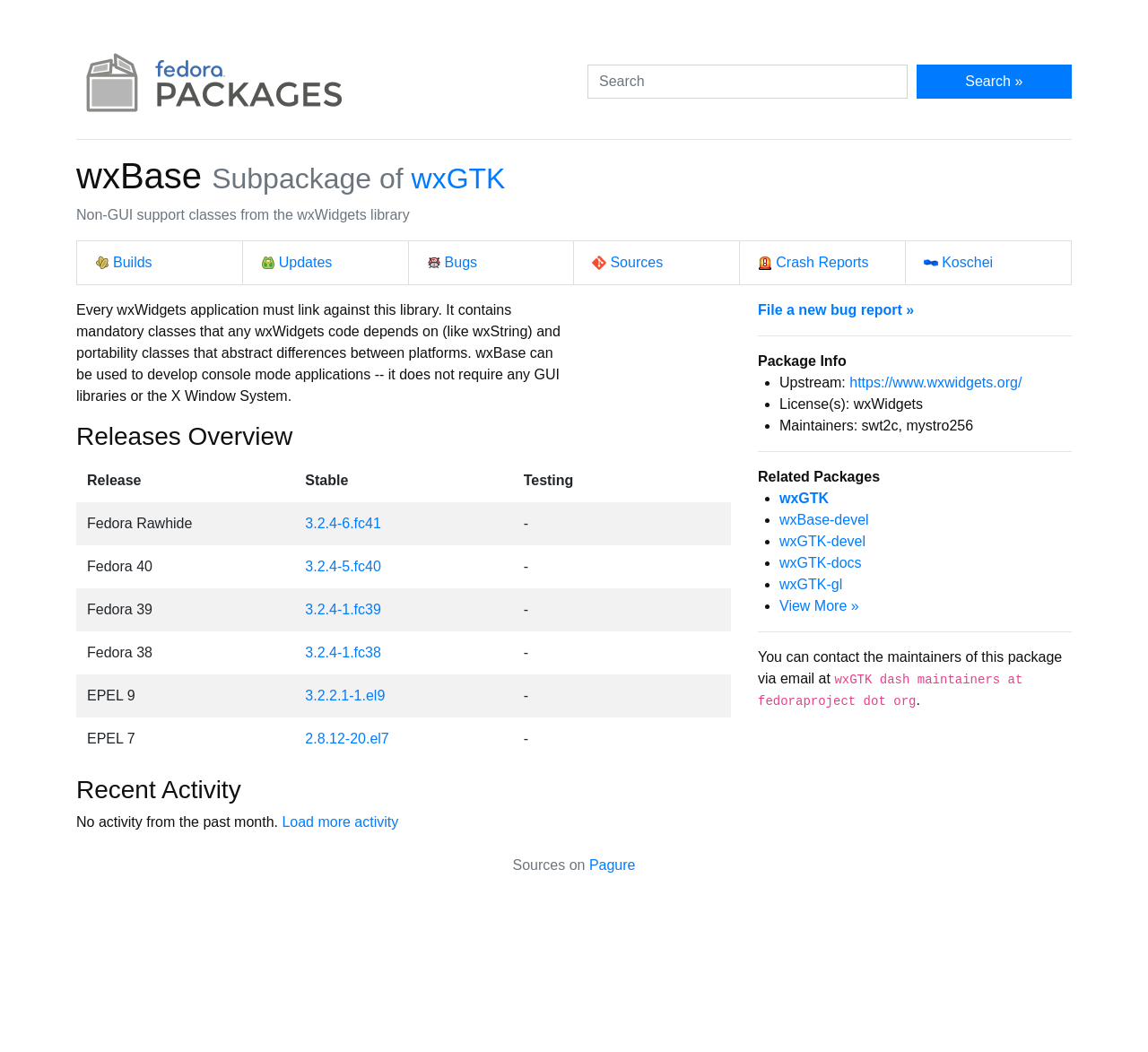Using the provided description: "Sources", find the bounding box coordinates of the corresponding UI element. The output should be four float numbers between 0 and 1, in the format [left, top, right, bottom].

[0.516, 0.242, 0.577, 0.257]